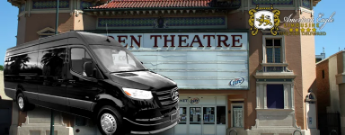Is the image promoting a transportation service?
Look at the image and respond to the question as thoroughly as possible.

The caption explains that the image serves as a representation of luxurious transportation options available for attending events at the venue, specifically promoting the Ogden Theatre Limo and Chauffeur Service.